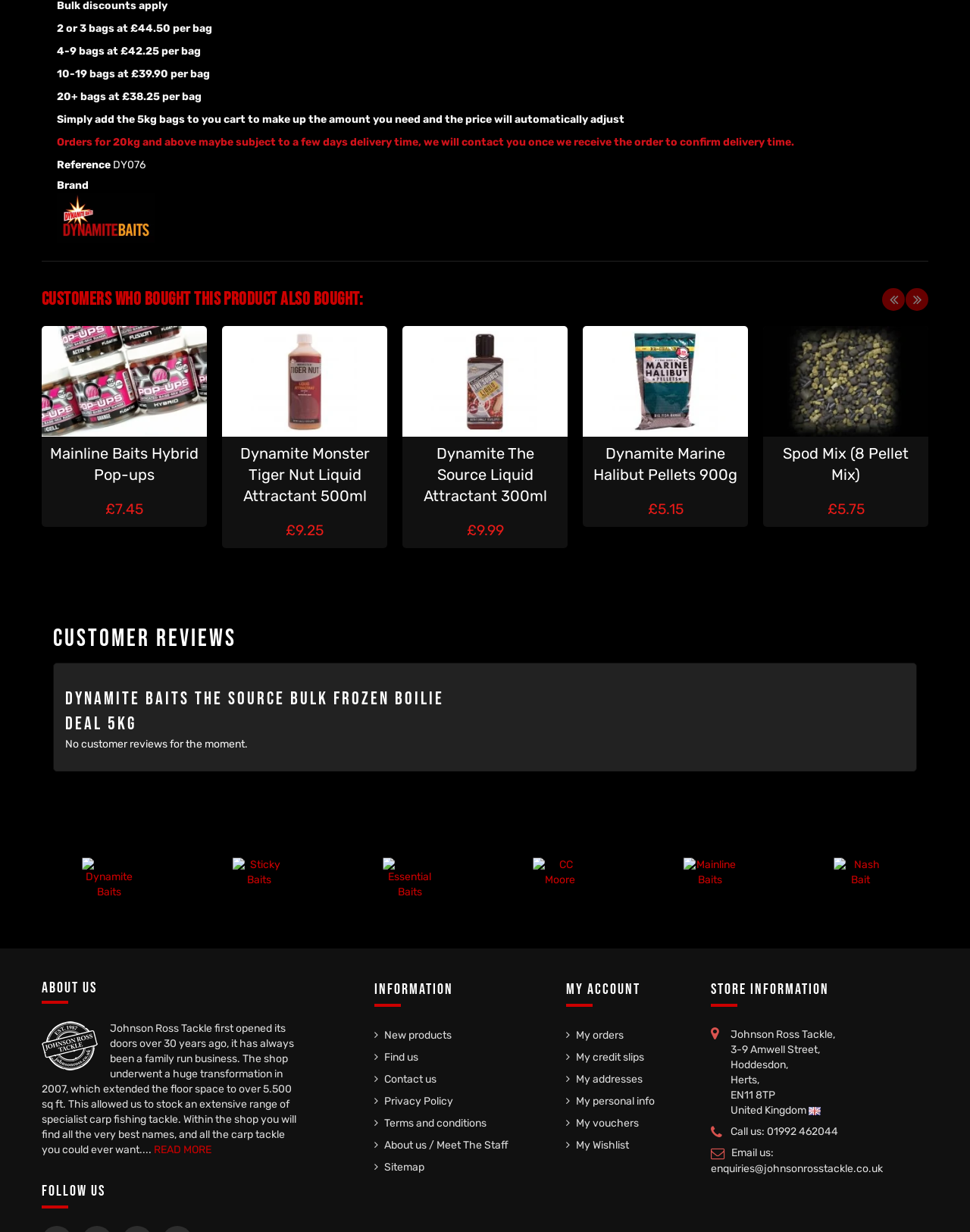Select the bounding box coordinates of the element I need to click to carry out the following instruction: "Select the 'Mainline Baits Hybrid pop-ups' option".

[0.035, 0.265, 0.221, 0.471]